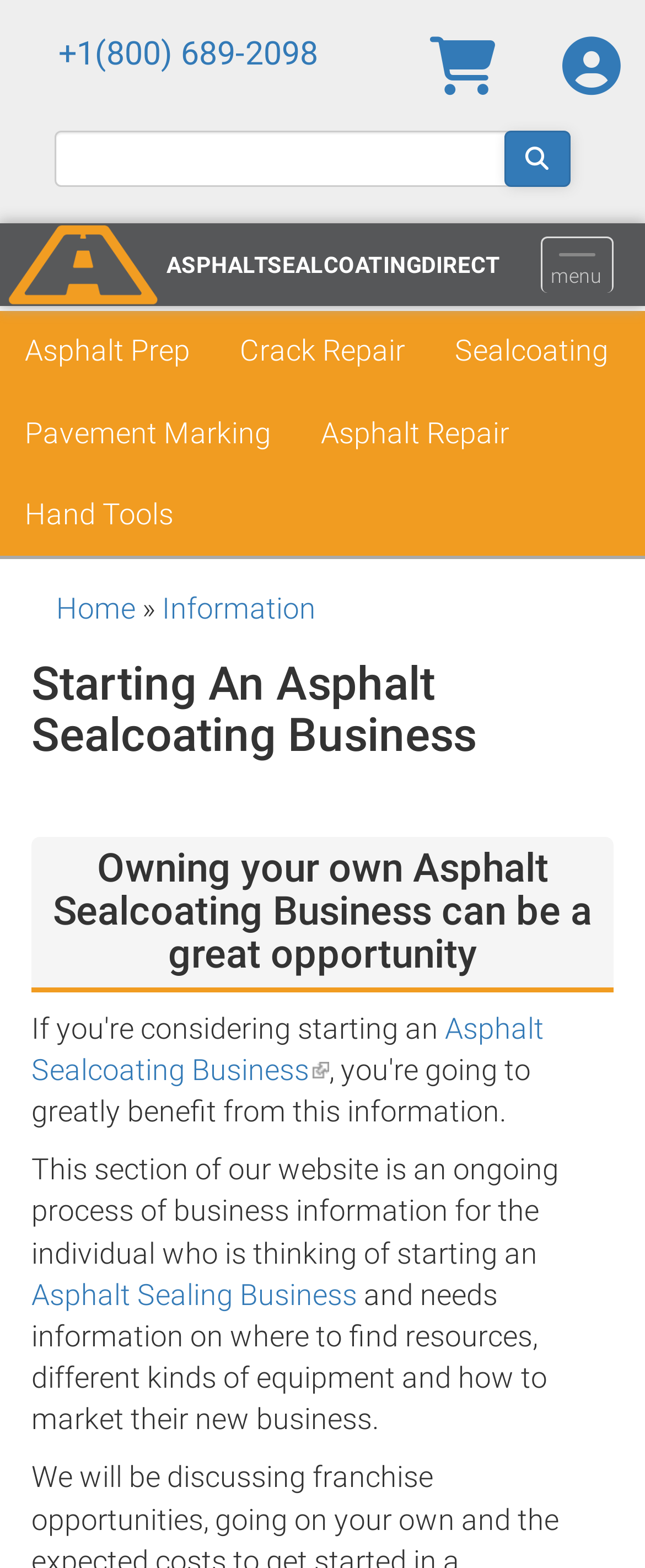Predict the bounding box coordinates for the UI element described as: "Information". The coordinates should be four float numbers between 0 and 1, presented as [left, top, right, bottom].

[0.251, 0.377, 0.49, 0.398]